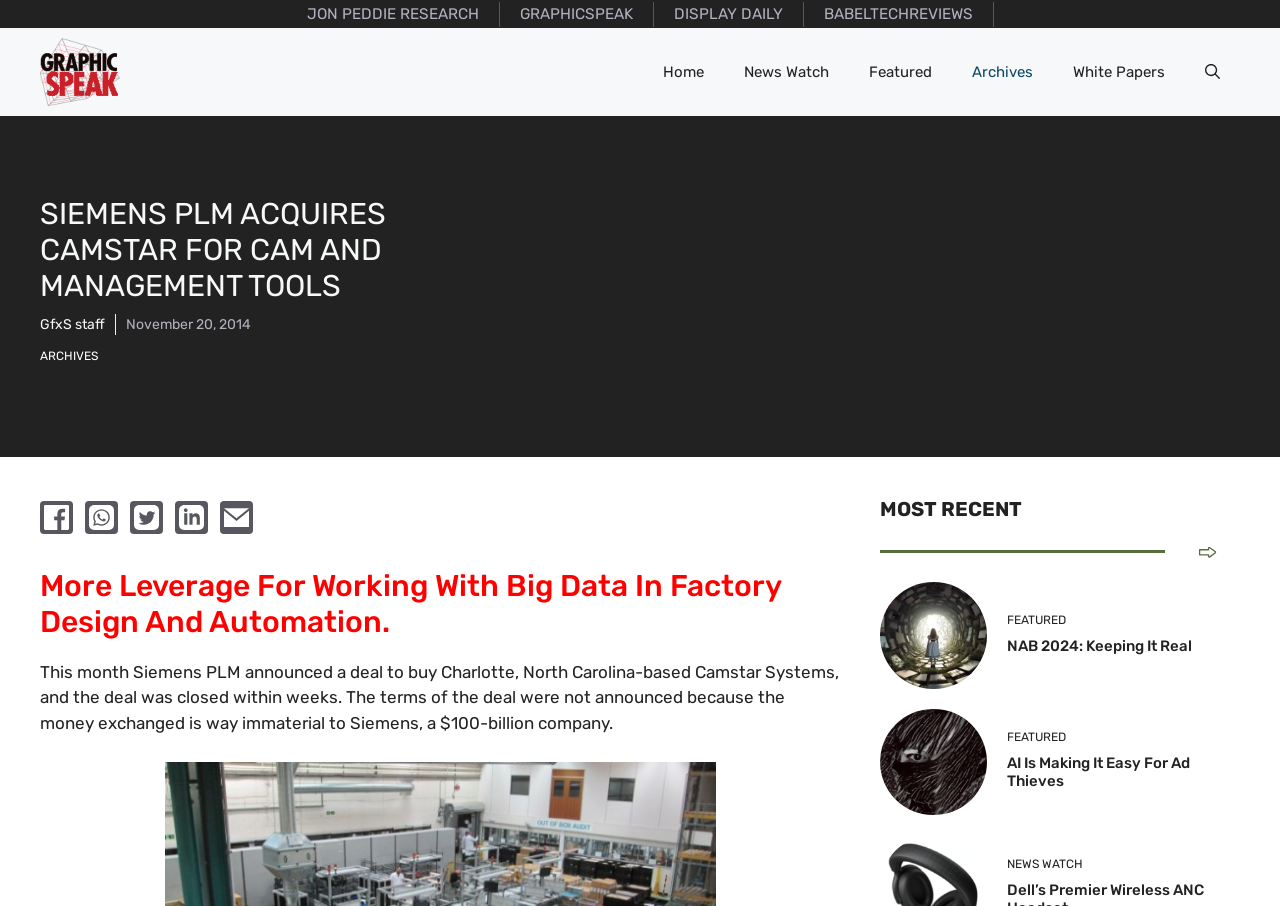Use a single word or phrase to answer the question: How many social media links are present?

5